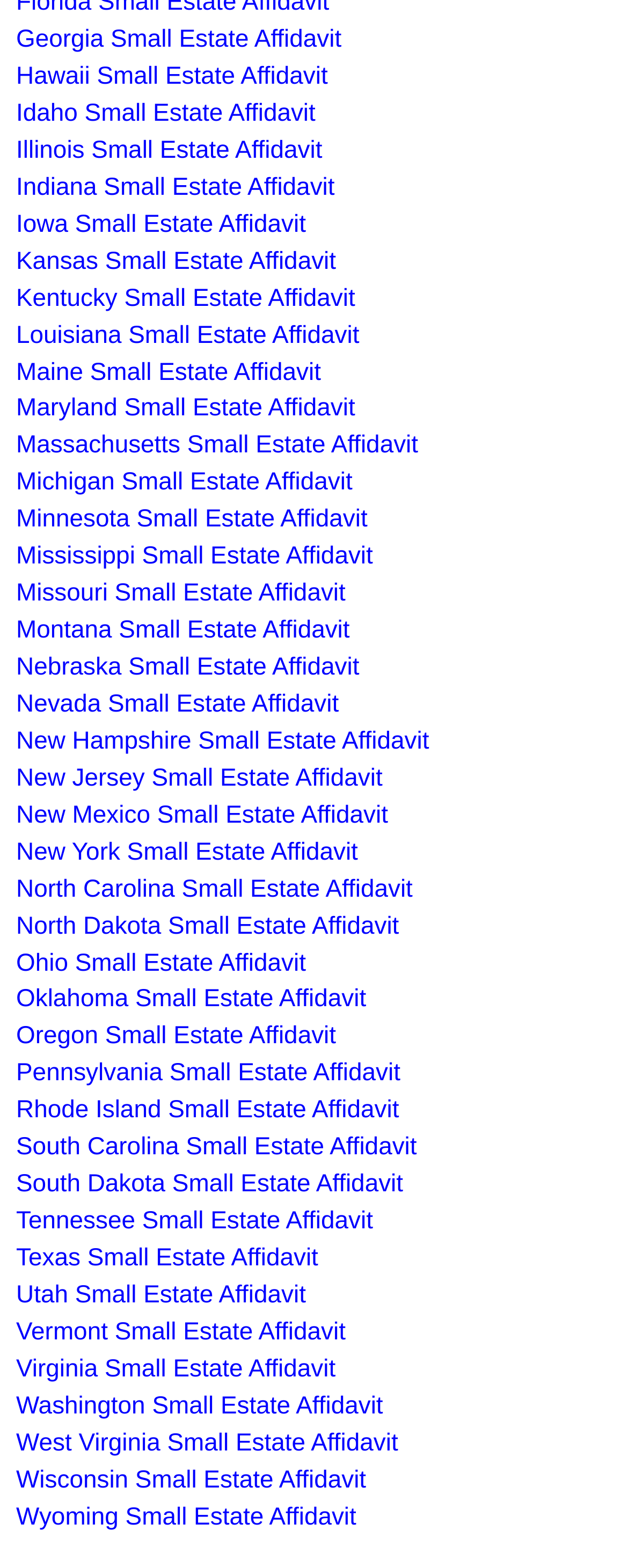From the screenshot, find the bounding box of the UI element matching this description: "Subscribe". Supply the bounding box coordinates in the form [left, top, right, bottom], each a float between 0 and 1.

None